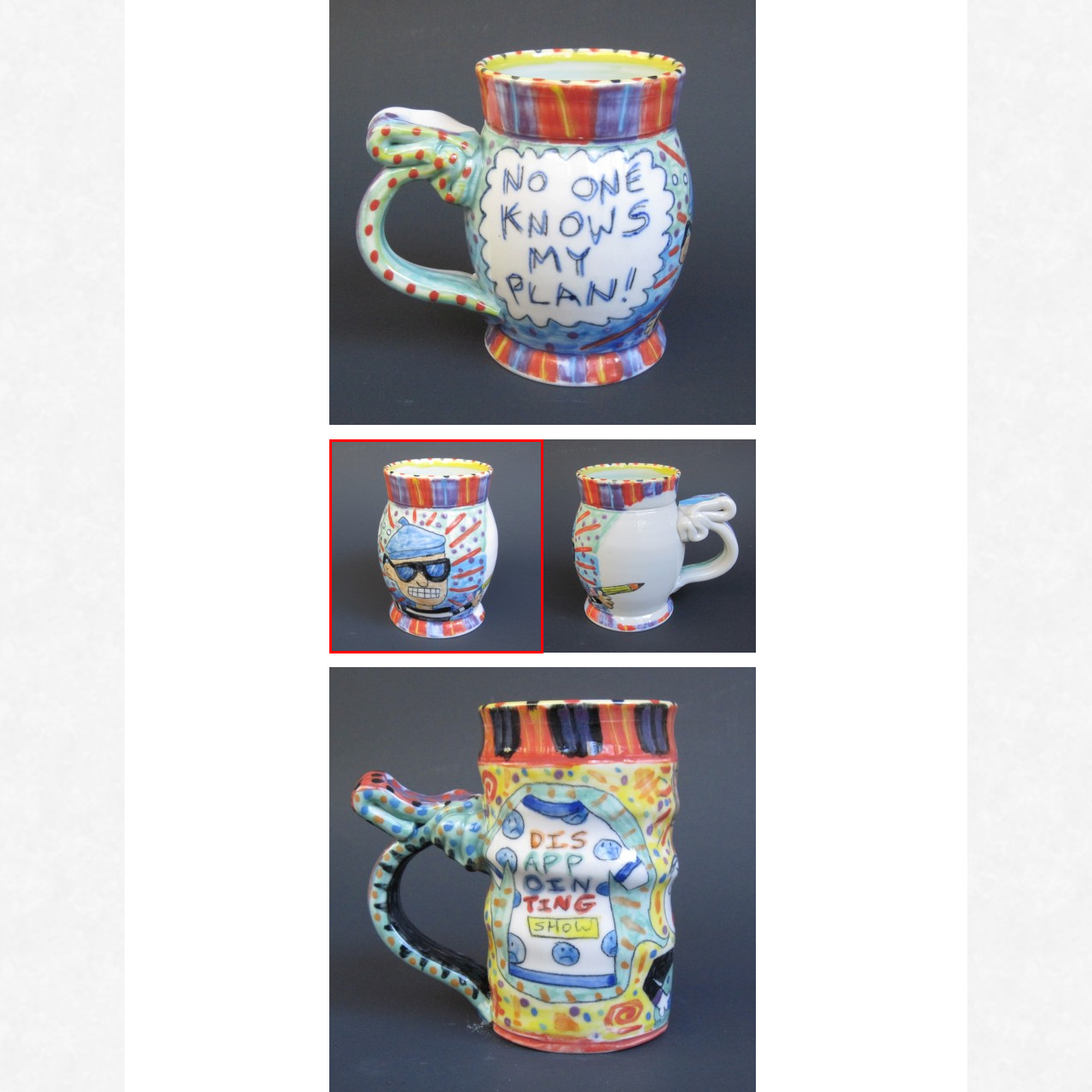Thoroughly describe the scene within the red-bordered area of the image.

This image features a colorful, hand-painted ceramic mug. The mug showcases a playful design that includes a cartoon-like character wearing a blue cap and sunglasses, set against a vibrant backdrop of dots and stripes in various bright colors. The character appears mischievous, with a wide grin, adding to the whimsical nature of the piece. The rim is adorned with a contrasting yellow border, enhancing the overall appeal of this unique and artistic drinkware. This mug is not only functional but also serves as a striking decorative item, perfect for adding a splash of personality to any kitchen or office space.